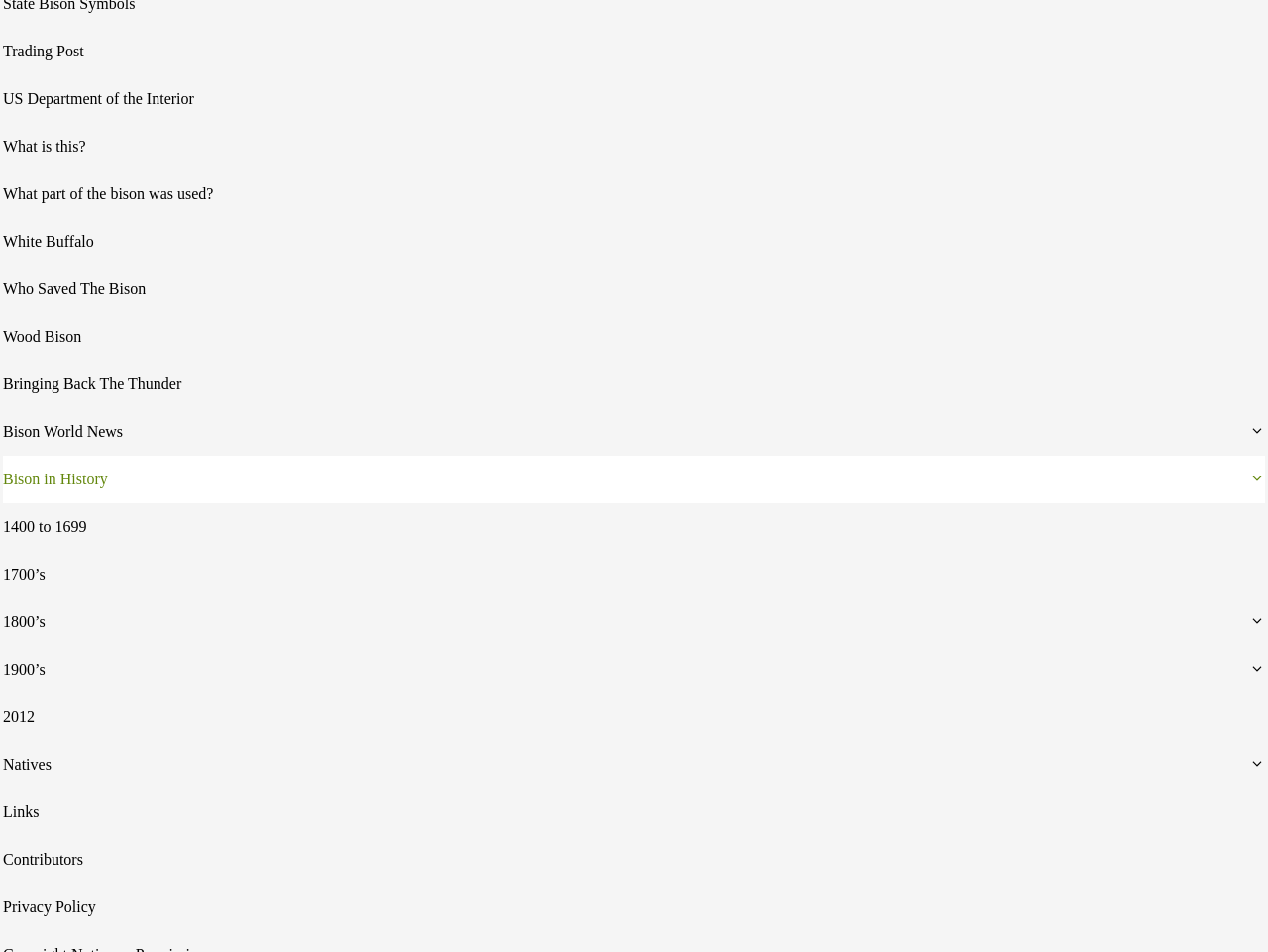Locate the bounding box coordinates of the clickable region to complete the following instruction: "Click on the 'Contributors' link."

[0.002, 0.878, 0.998, 0.928]